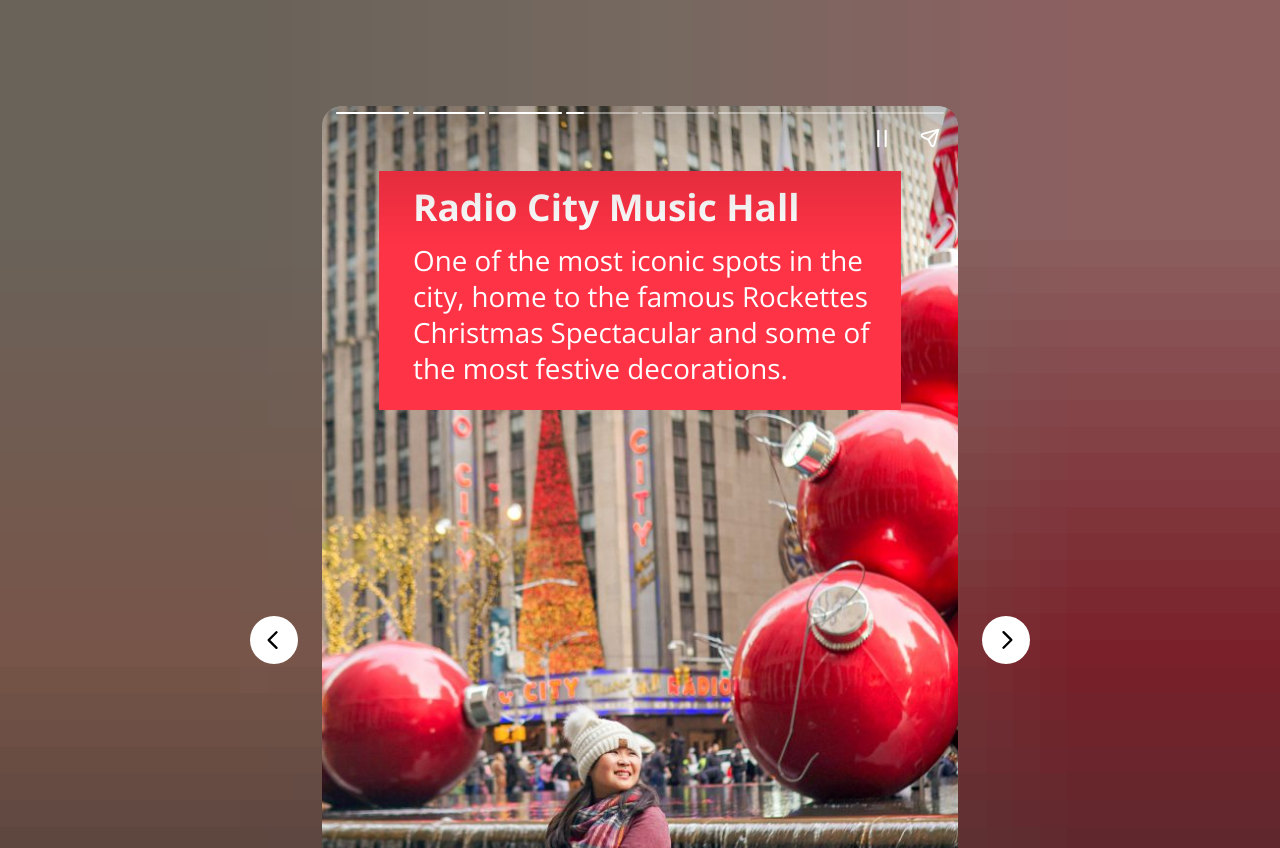What is the name of the iconic spot in the city?
Based on the image, provide a one-word or brief-phrase response.

Radio City Music Hall